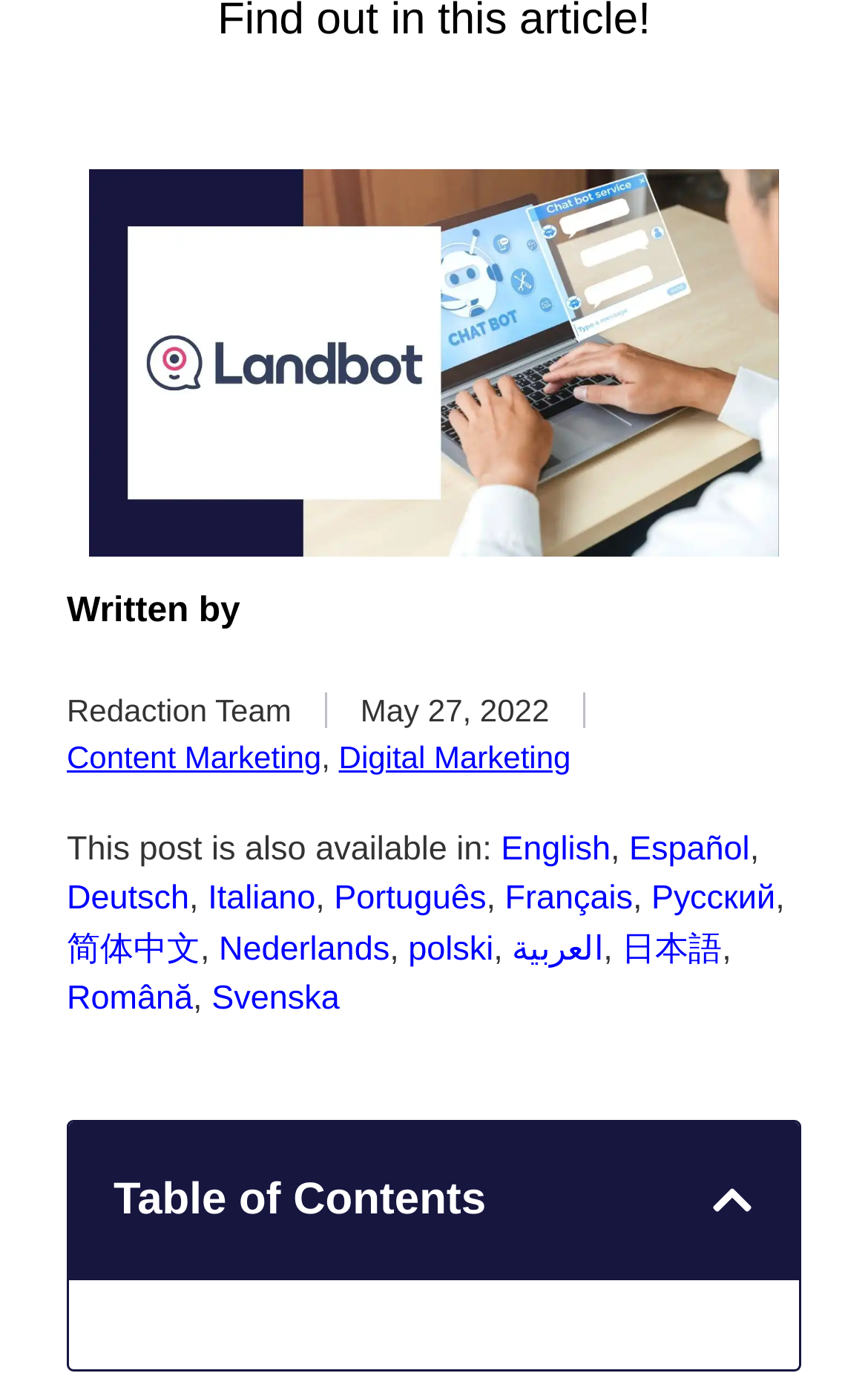Identify the bounding box for the UI element specified in this description: "Deutsch". The coordinates must be four float numbers between 0 and 1, formatted as [left, top, right, bottom].

[0.077, 0.643, 0.218, 0.667]